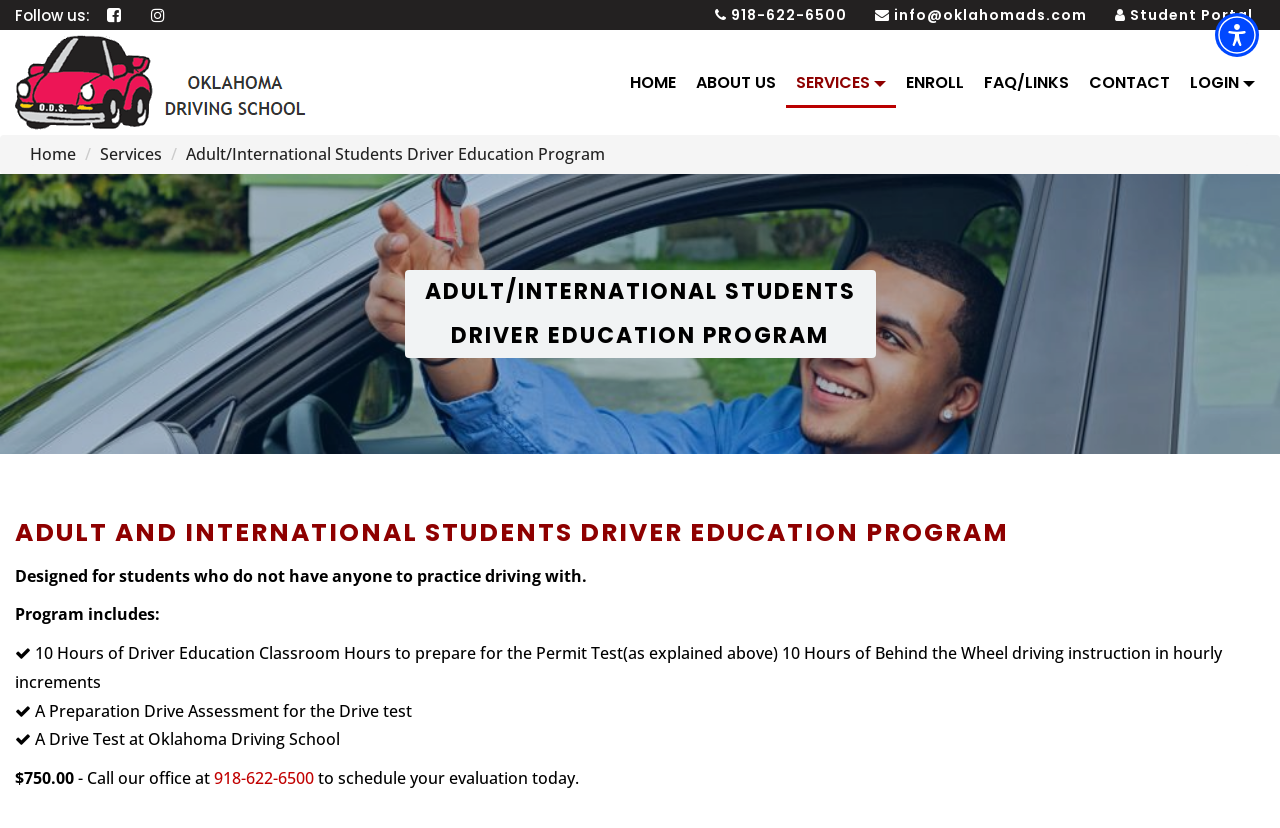Select the bounding box coordinates of the element I need to click to carry out the following instruction: "Click the Facebook Page link".

[0.077, 0.0, 0.101, 0.036]